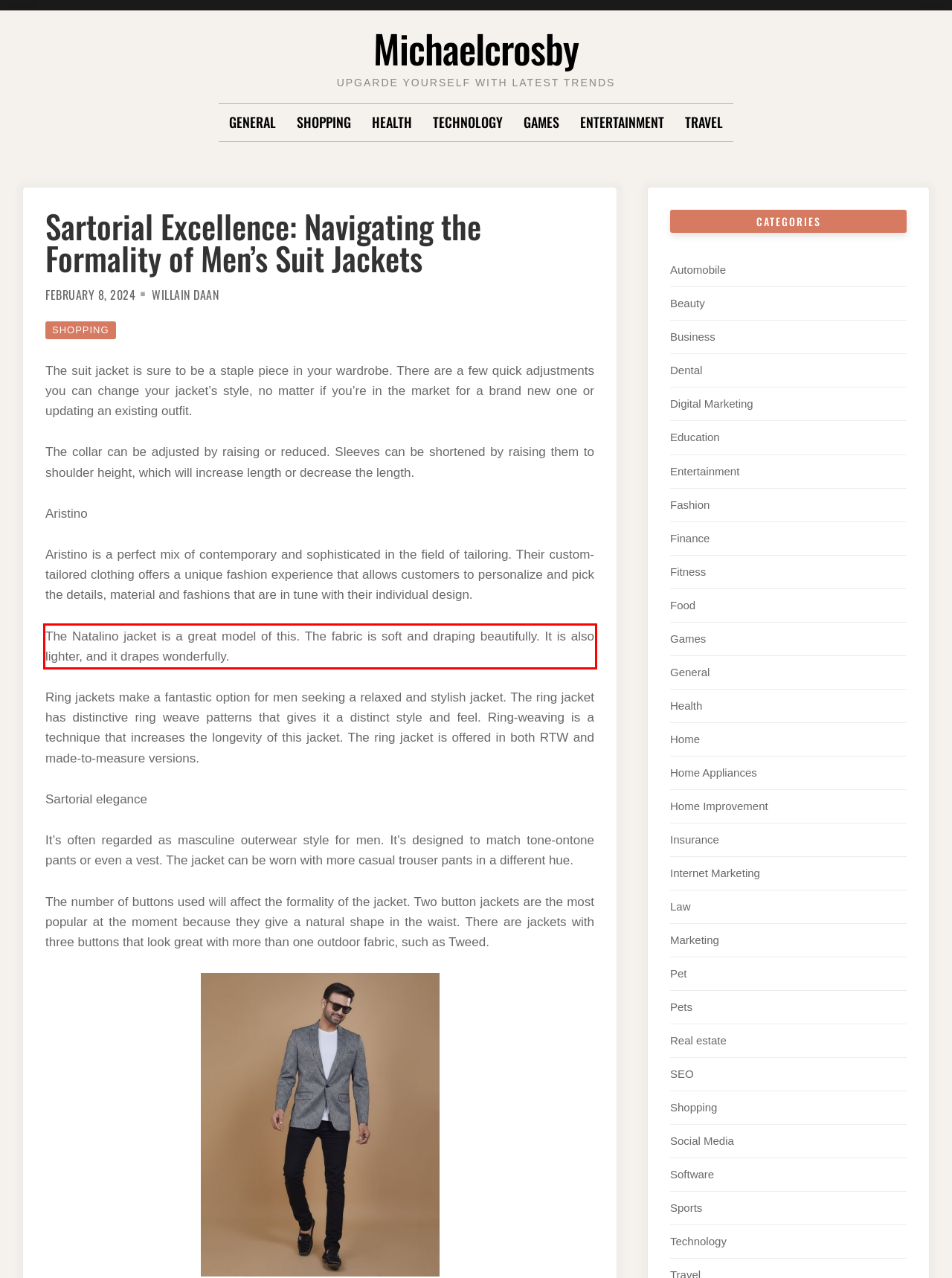Please analyze the screenshot of a webpage and extract the text content within the red bounding box using OCR.

The Natalino jacket is a great model of this. The fabric is soft and draping beautifully. It is also lighter, and it drapes wonderfully.